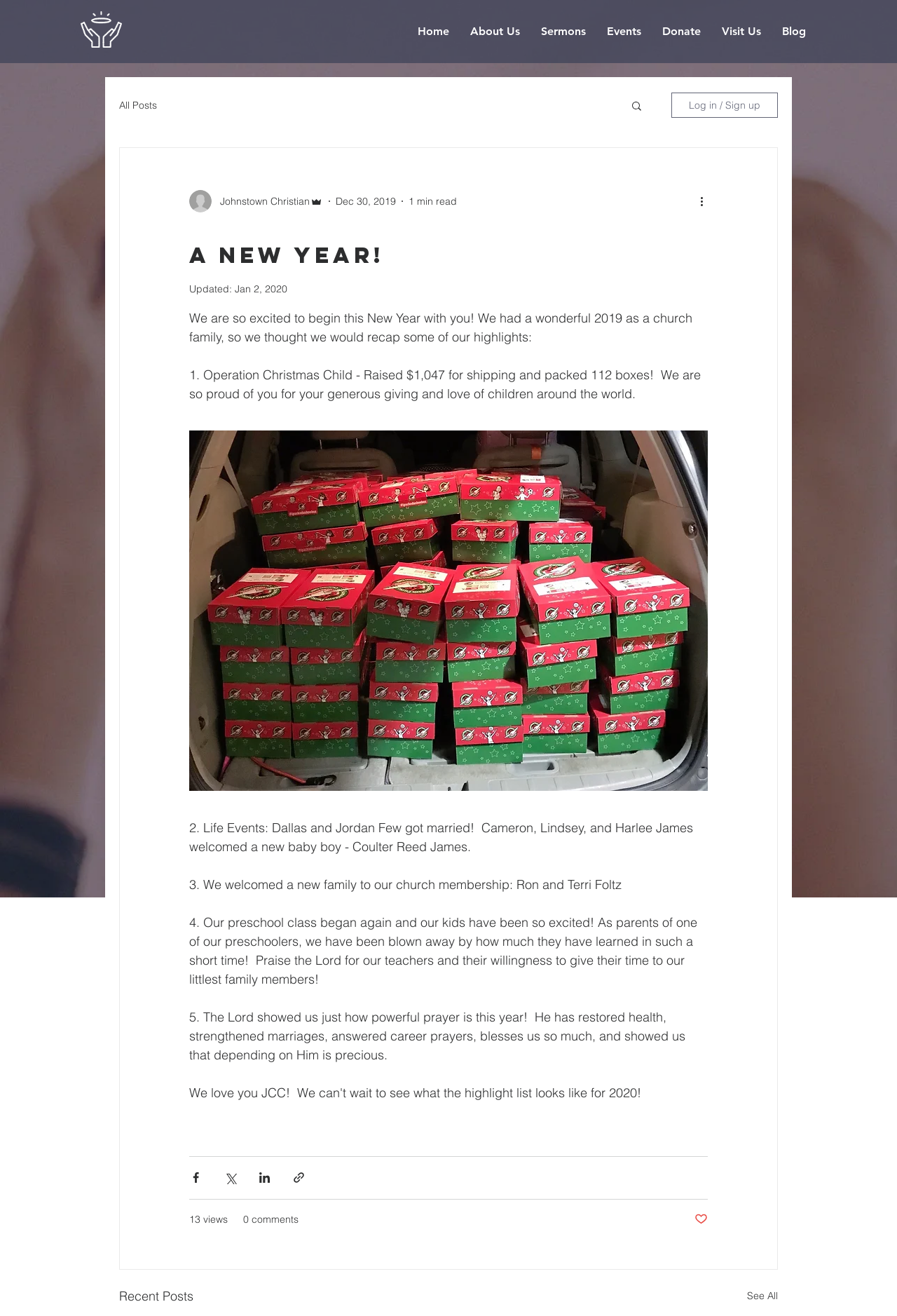How many views does the post have?
Refer to the image and give a detailed response to the question.

I found the answer by looking at the bottom of the article section, where it displays the number of views, comments, and likes.